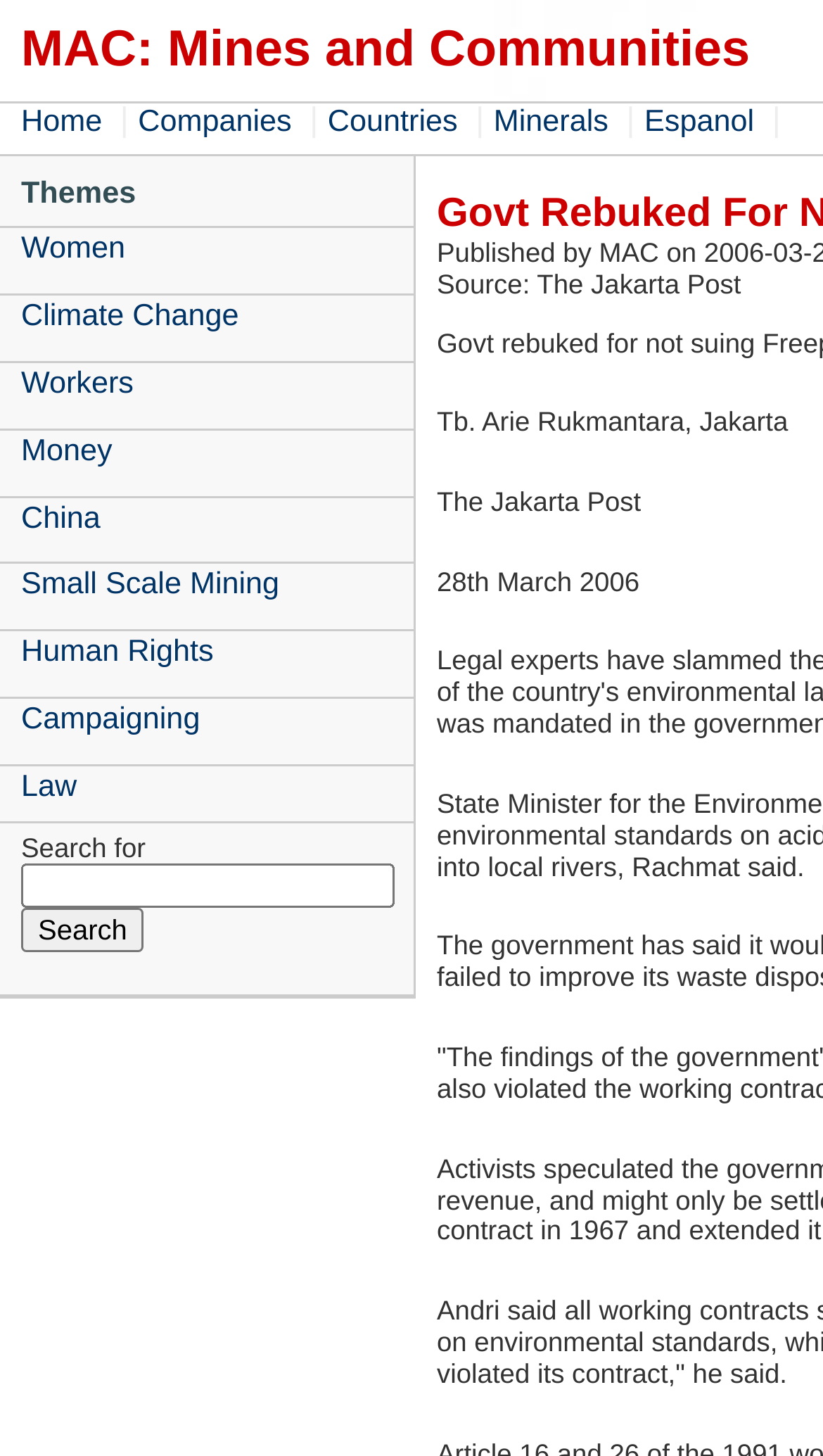Please determine the bounding box coordinates of the element to click in order to execute the following instruction: "Click on ESTATE PLANNING". The coordinates should be four float numbers between 0 and 1, specified as [left, top, right, bottom].

None